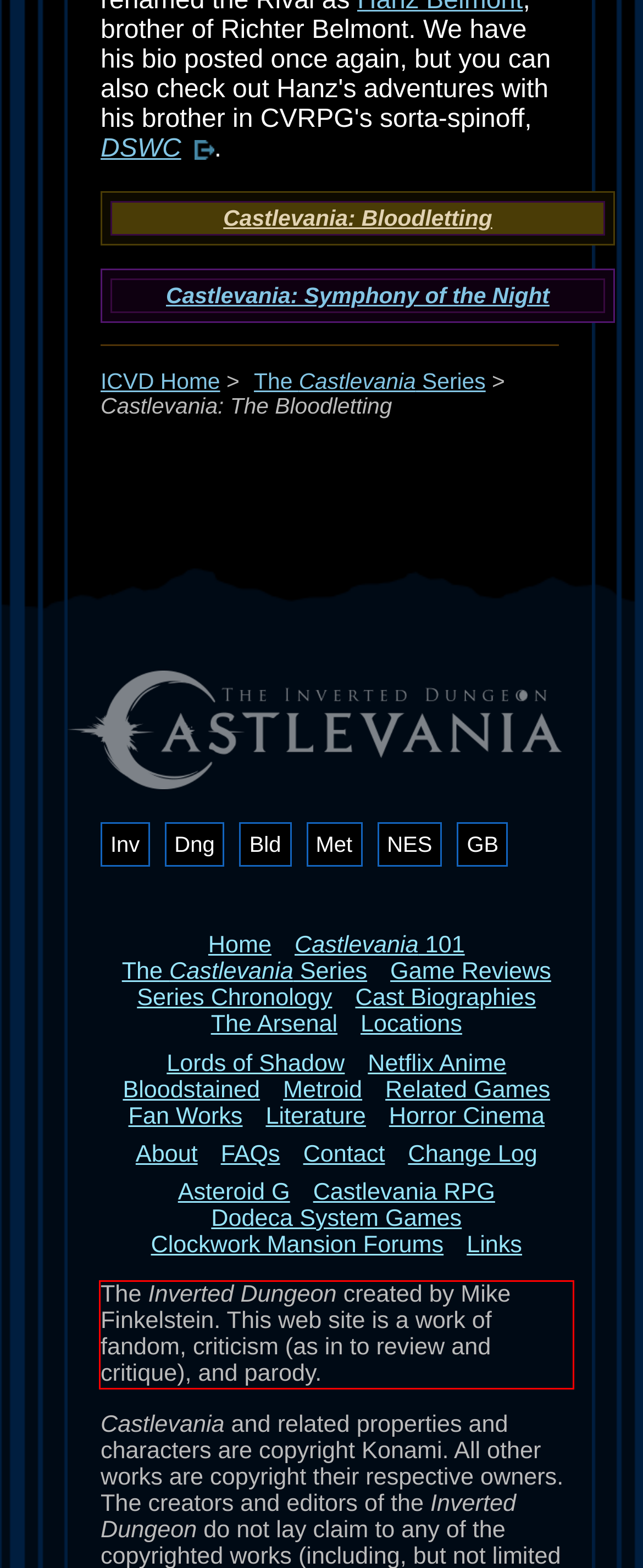Using the provided webpage screenshot, recognize the text content in the area marked by the red bounding box.

The Inverted Dungeon created by Mike Finkelstein. This web site is a work of fandom, criticism (as in to review and critique), and parody.